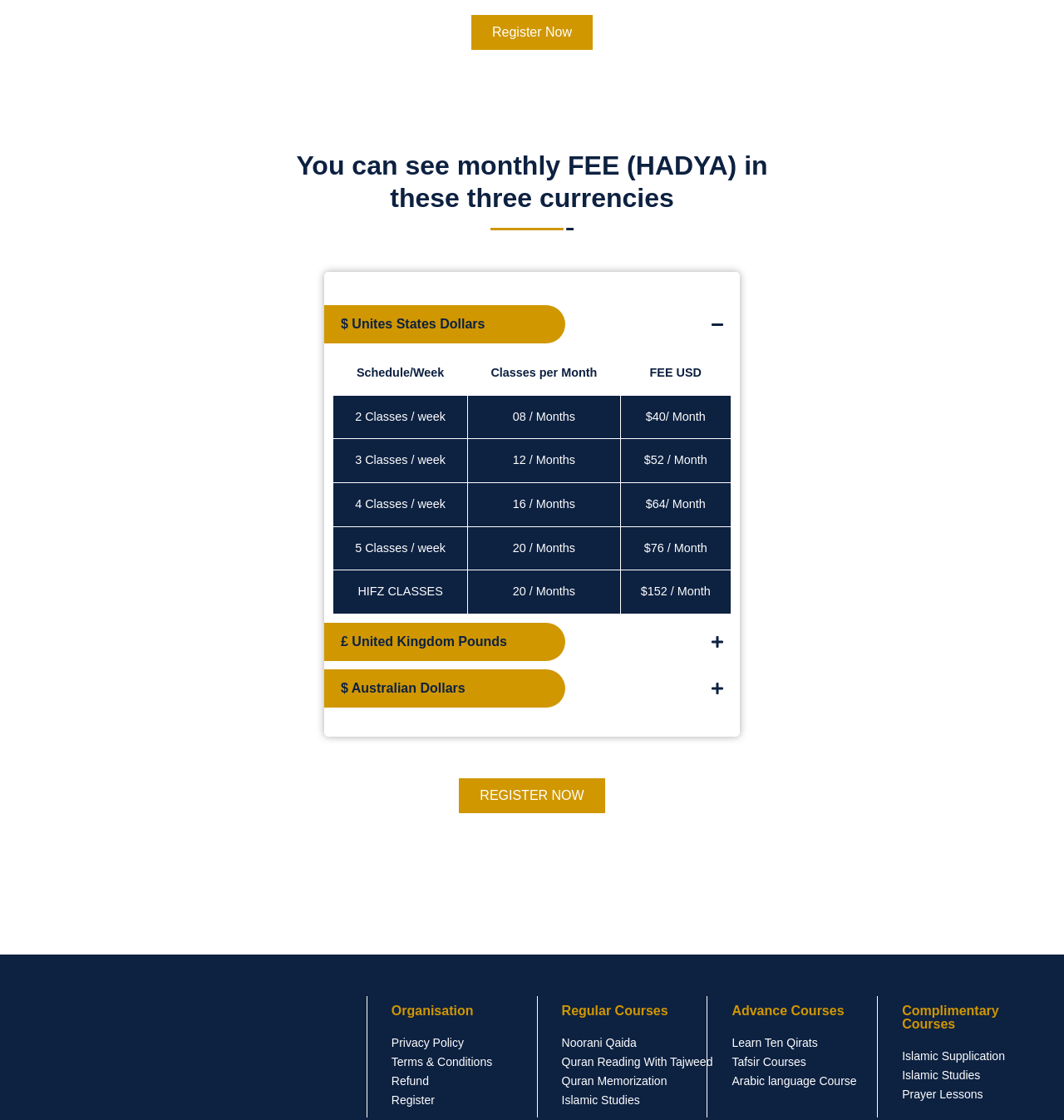Please identify the bounding box coordinates of the element on the webpage that should be clicked to follow this instruction: "View Brenda Knoll's page". The bounding box coordinates should be given as four float numbers between 0 and 1, formatted as [left, top, right, bottom].

None